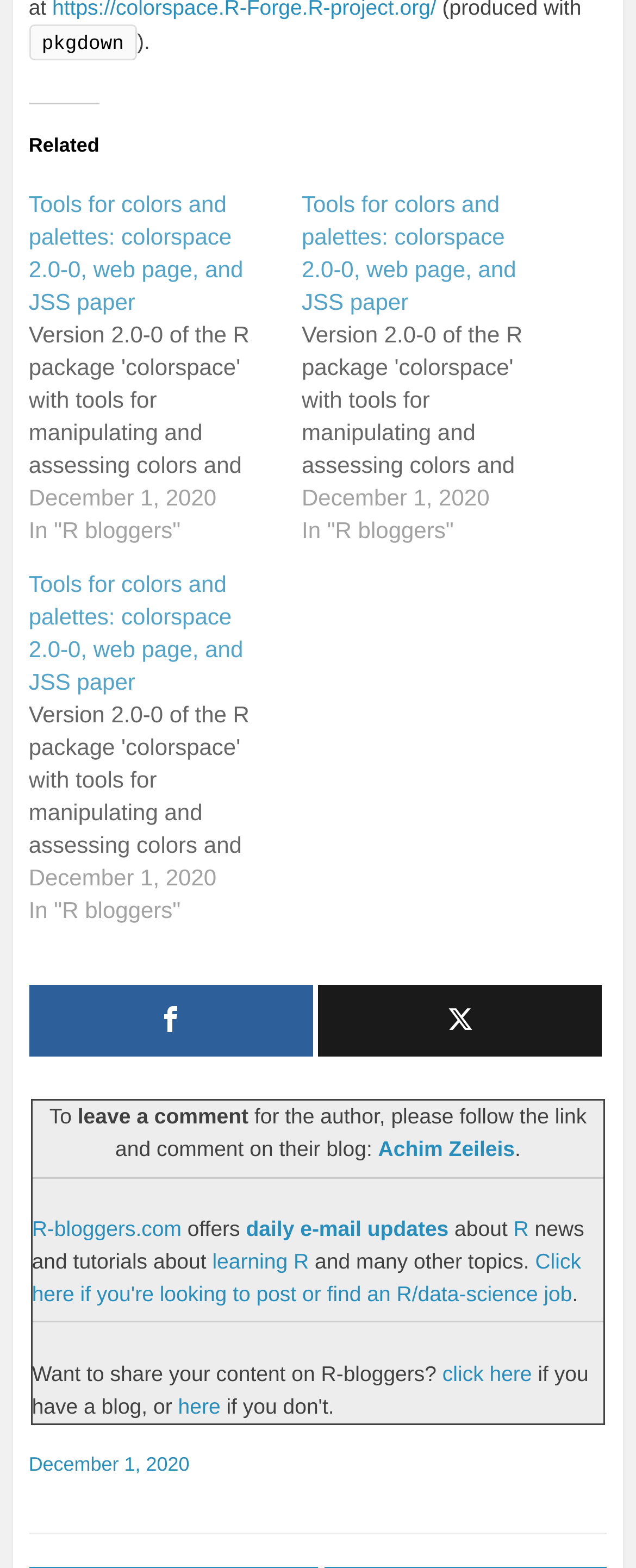What is the topic of the blog post? Observe the screenshot and provide a one-word or short phrase answer.

colors and palettes